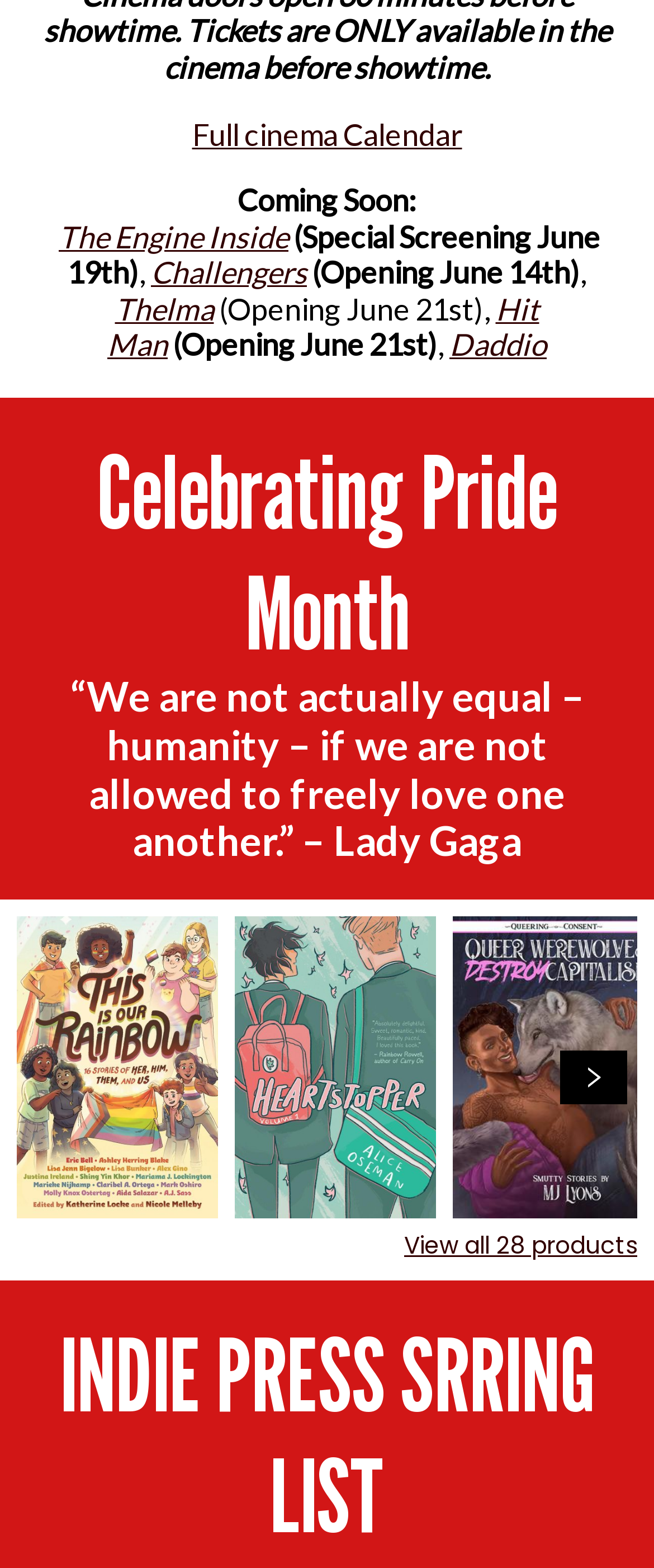Identify the bounding box coordinates for the region of the element that should be clicked to carry out the instruction: "Click on The Engine Inside". The bounding box coordinates should be four float numbers between 0 and 1, i.e., [left, top, right, bottom].

[0.09, 0.139, 0.441, 0.162]